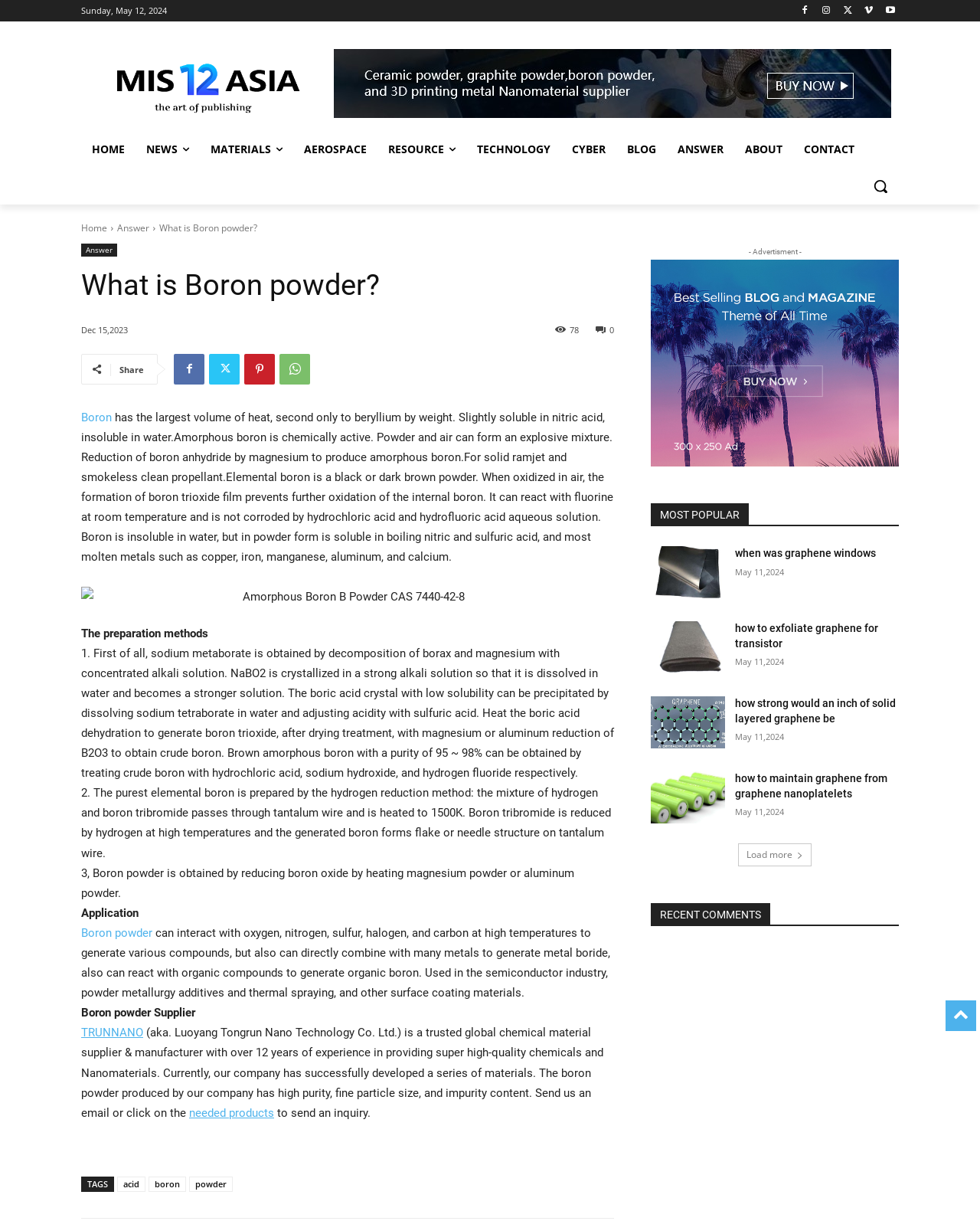Identify the bounding box for the UI element specified in this description: "Directory of MoL practitioners?". The coordinates must be four float numbers between 0 and 1, formatted as [left, top, right, bottom].

None